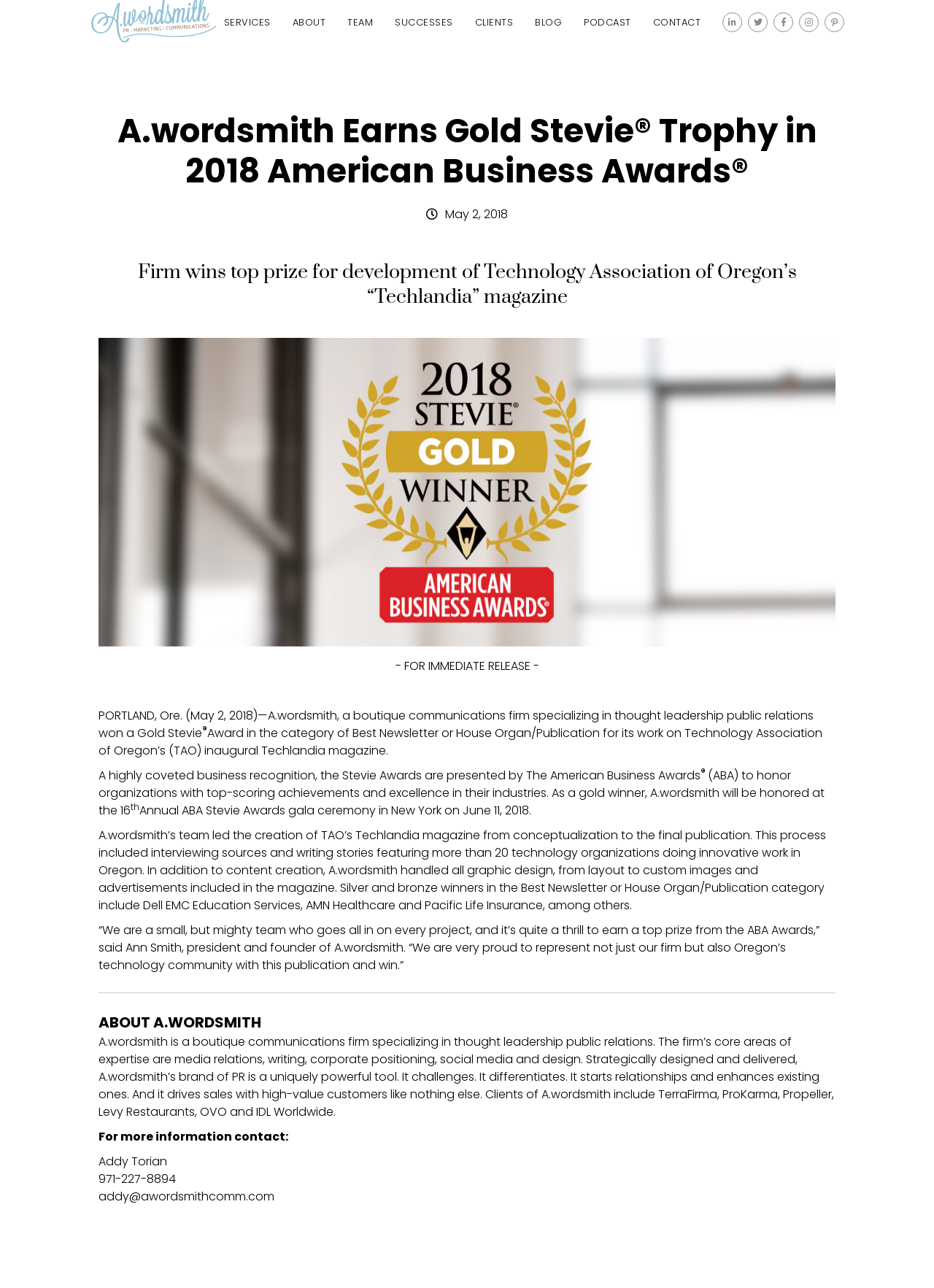Determine the bounding box coordinates for the UI element described. Format the coordinates as (top-left x, top-left y, bottom-right x, bottom-right y) and ensure all values are between 0 and 1. Element description: A.wordsmith

[0.287, 0.549, 0.361, 0.562]